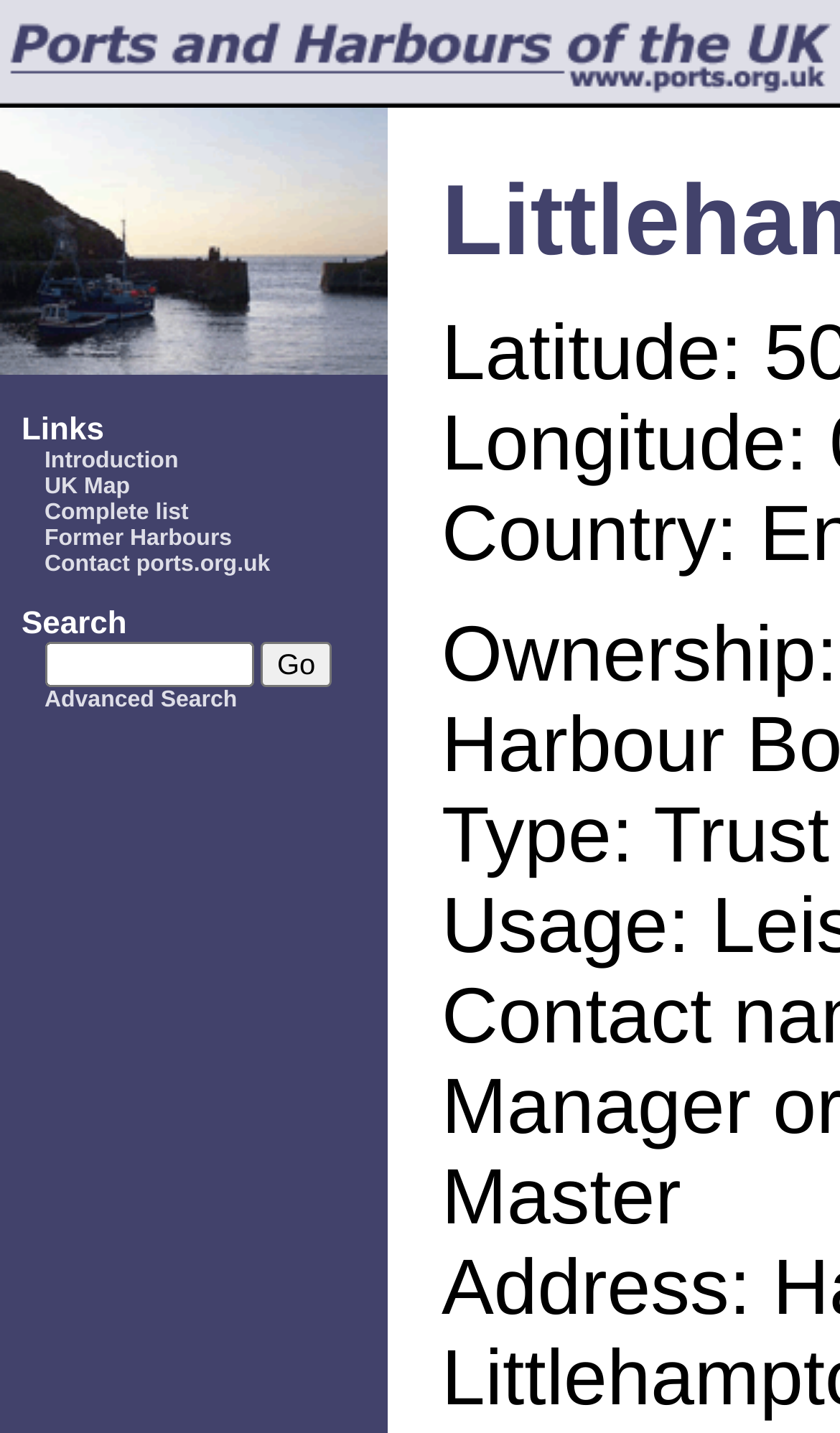Identify the bounding box of the HTML element described as: "Blog".

None